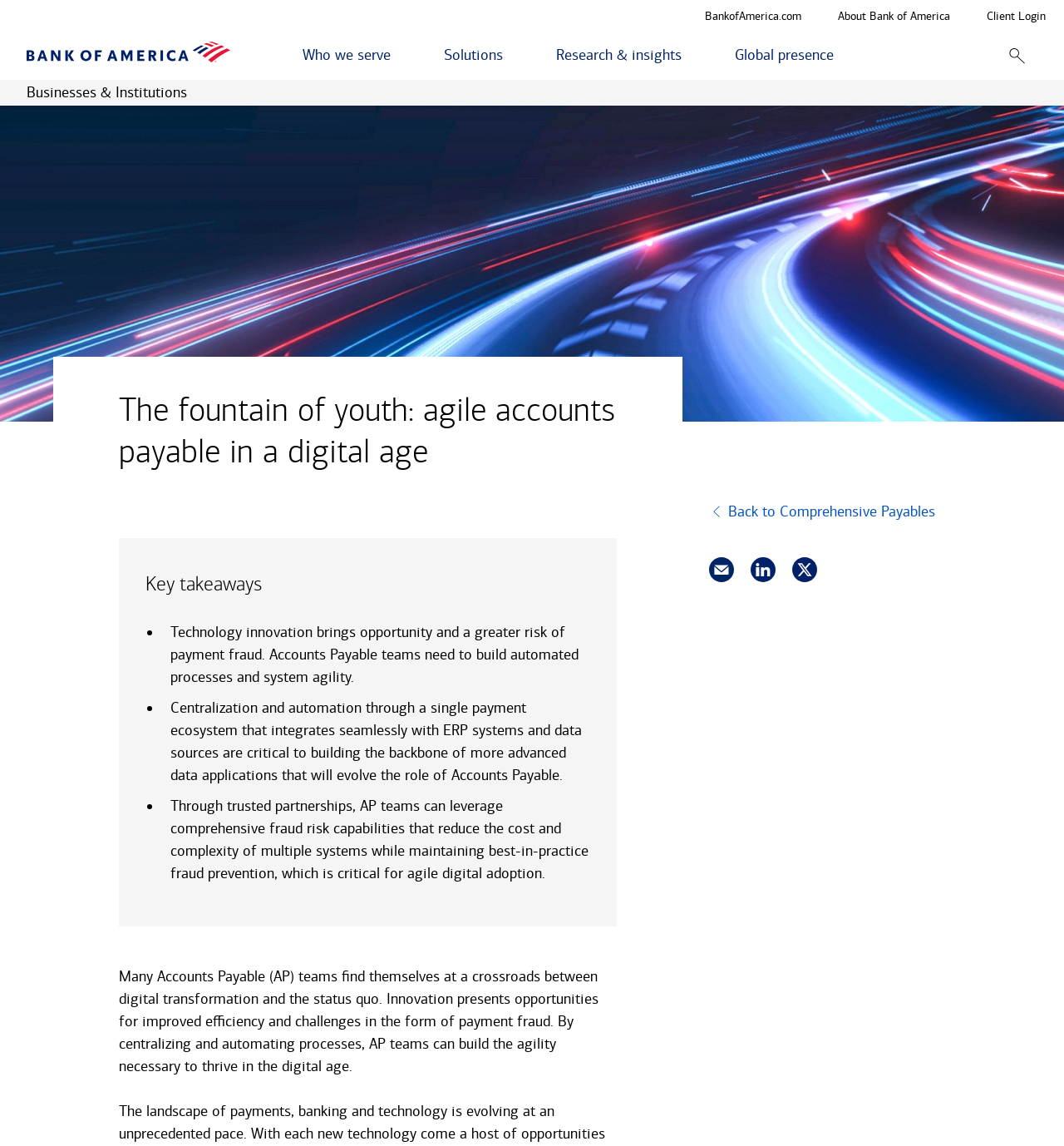How many key takeaways are listed on this webpage?
Based on the screenshot, answer the question with a single word or phrase.

3